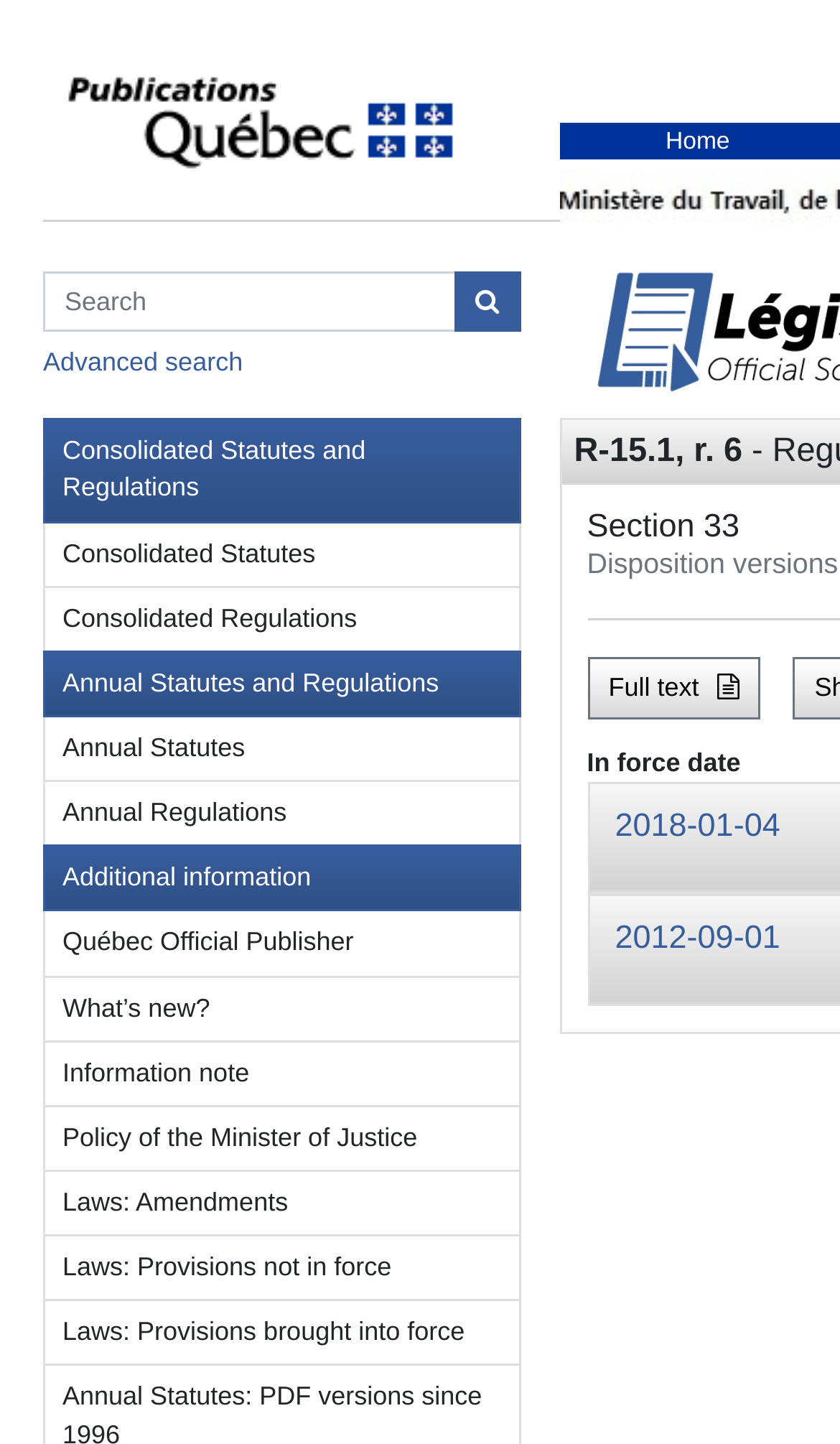Using the elements shown in the image, answer the question comprehensively: How many categories of laws are listed on the page?

I found three categories of laws listed on the page: 'Consolidated Statutes and Regulations', 'Annual Statutes and Regulations', and 'Laws: Amendments, Provisions not in force, and Provisions brought into force'.